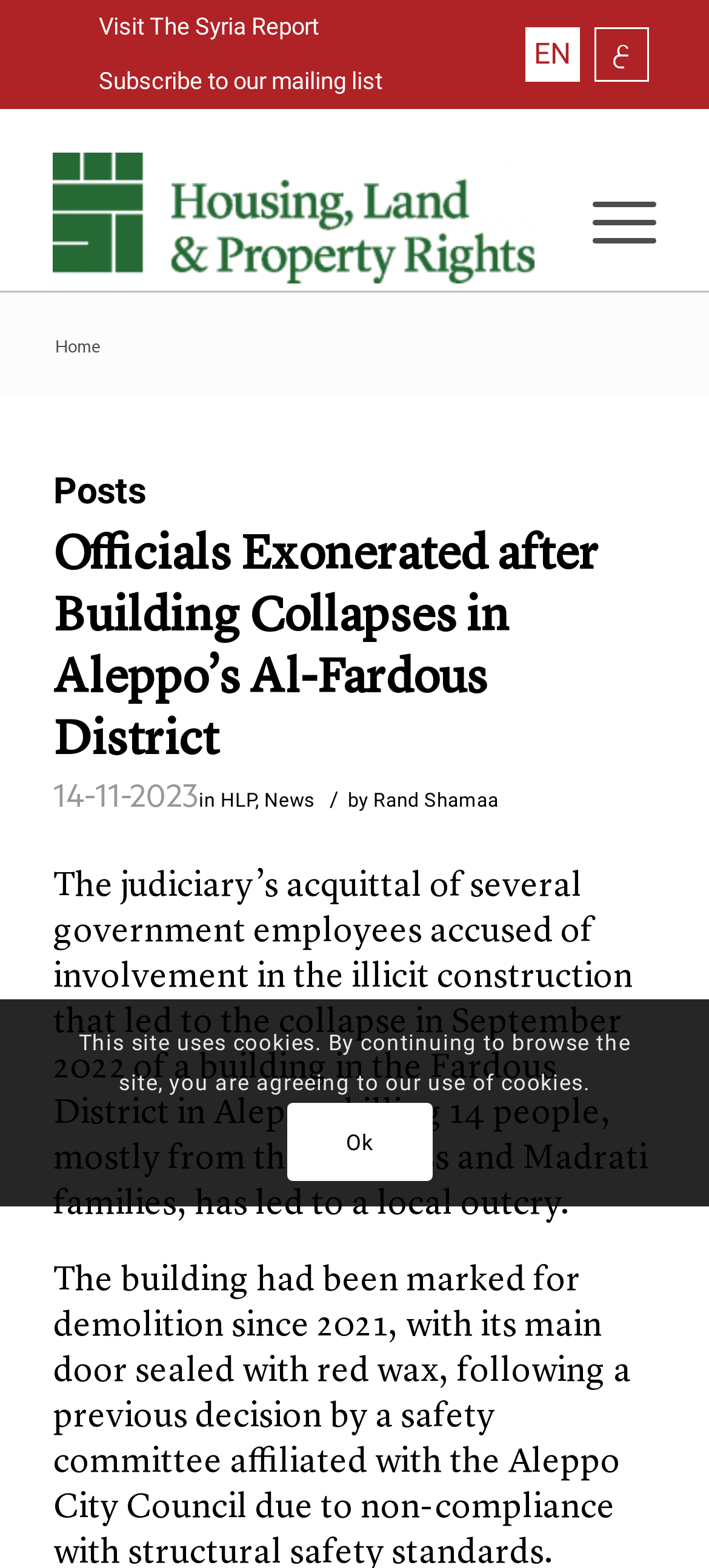Determine the bounding box coordinates for the element that should be clicked to follow this instruction: "Switch to Arabic". The coordinates should be given as four float numbers between 0 and 1, in the format [left, top, right, bottom].

[0.838, 0.017, 0.915, 0.052]